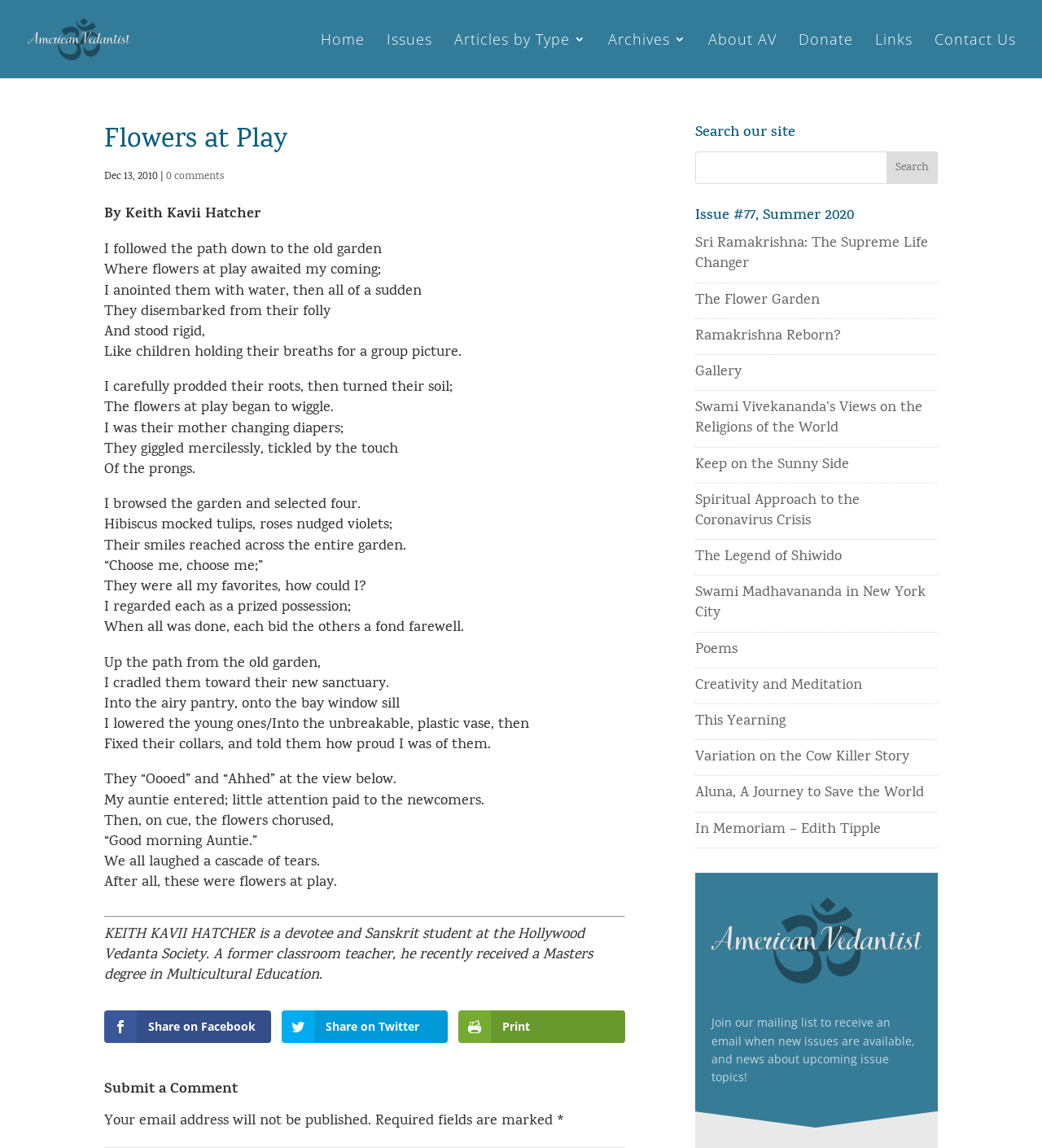How many links are there in the navigation menu?
Provide a concise answer using a single word or phrase based on the image.

8